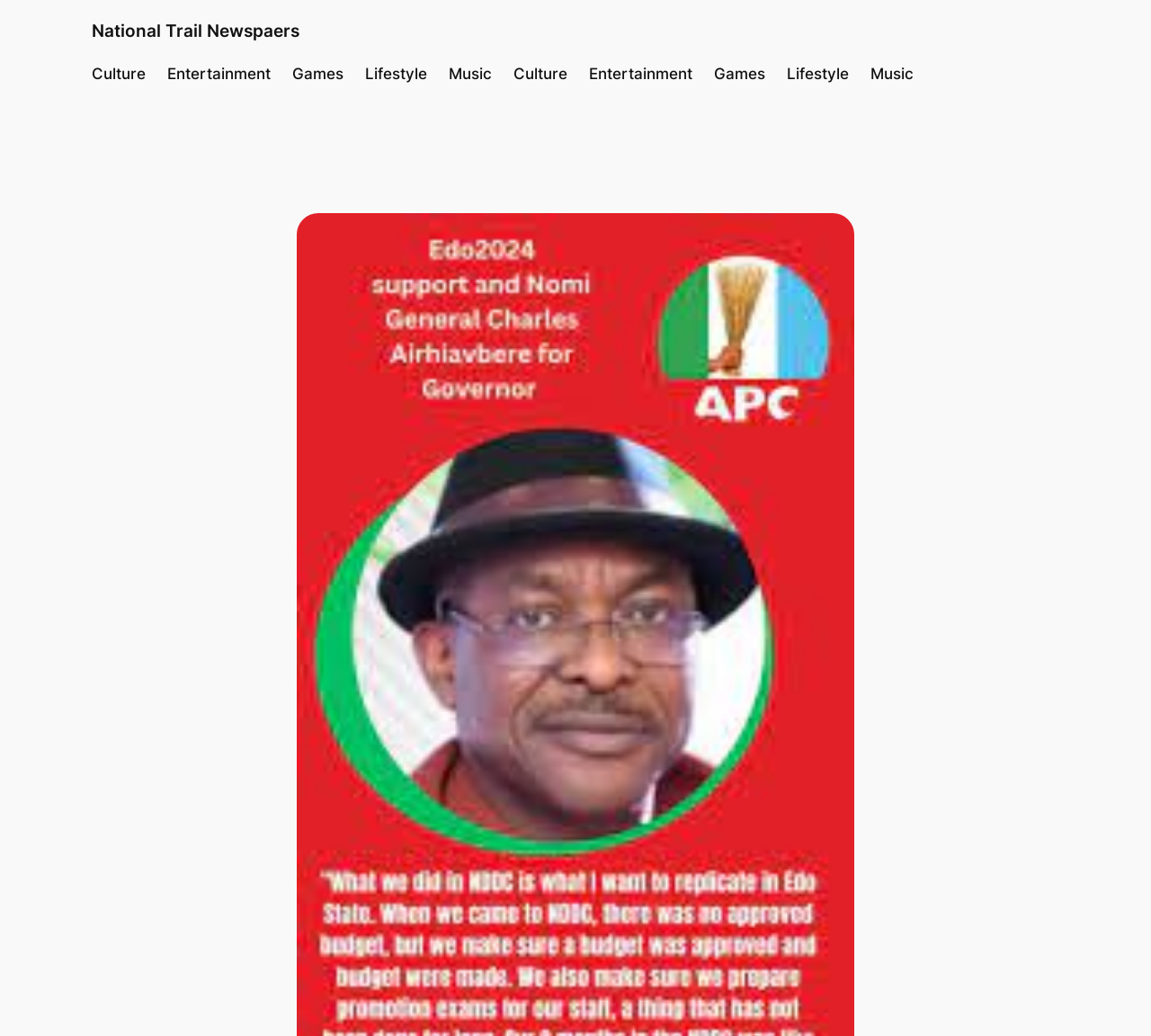What is the name of the newspaper?
Look at the image and provide a detailed response to the question.

The name of the newspaper can be found at the top of the webpage, where it says 'Edo 2024 Gubernatorial Hopeful Airhiavbere Unveil PIE Agenda - National Trail Newspaers'. This suggests that the webpage is an article from the National Trail Newspaers.